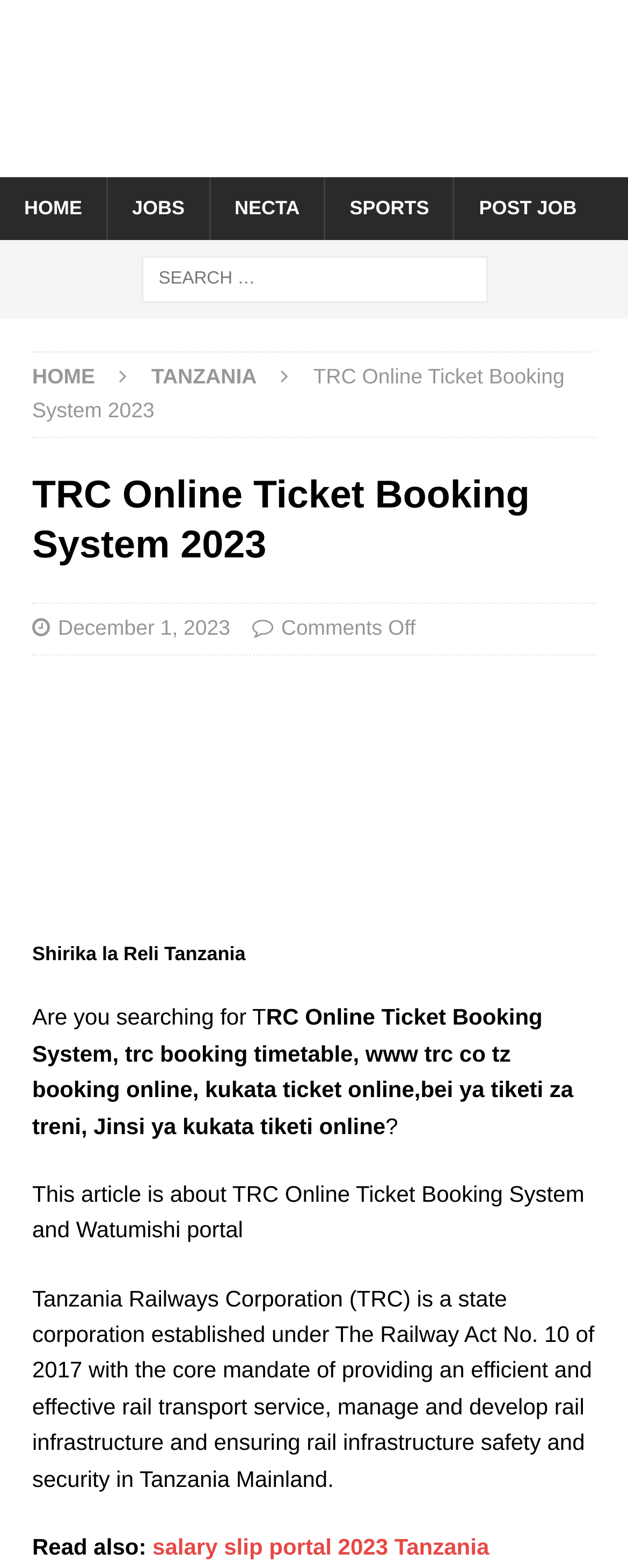Construct a comprehensive description capturing every detail on the webpage.

The webpage is about the TRC Online Ticket Booking System. At the top left corner, there is a logo of "jobwikis" accompanied by a link. Next to it, there are five links: "HOME", "JOBS", "NECTA", "SPORTS", and "POST JOB". Below these links, there is a search bar with a search box labeled "Search for:".

On the left side of the page, there are two links: "HOME" and "TANZANIA". Above these links, the title "TRC Online Ticket Booking System 2023" is displayed prominently. Below the title, there is a header section with a link to the current date, "December 1, 2023", and a text "Comments Off".

The main content of the page is divided into sections. The first section has a figure with a caption "Shirika la Reli Tanzania". Below the figure, there is a paragraph of text that starts with "Are you searching for T" and continues to explain the TRC Online Ticket Booking System. The text also mentions keywords like "trc booking timetable", "www trc co tz booking online", and "bei ya tiketi za treni".

The next section has a paragraph of text that explains the purpose of the article, which is to provide information about the TRC Online Ticket Booking System and Watumishi portal. This is followed by a longer paragraph that describes the Tanzania Railways Corporation (TRC) and its mandate.

At the bottom of the page, there is a text "Read also:".